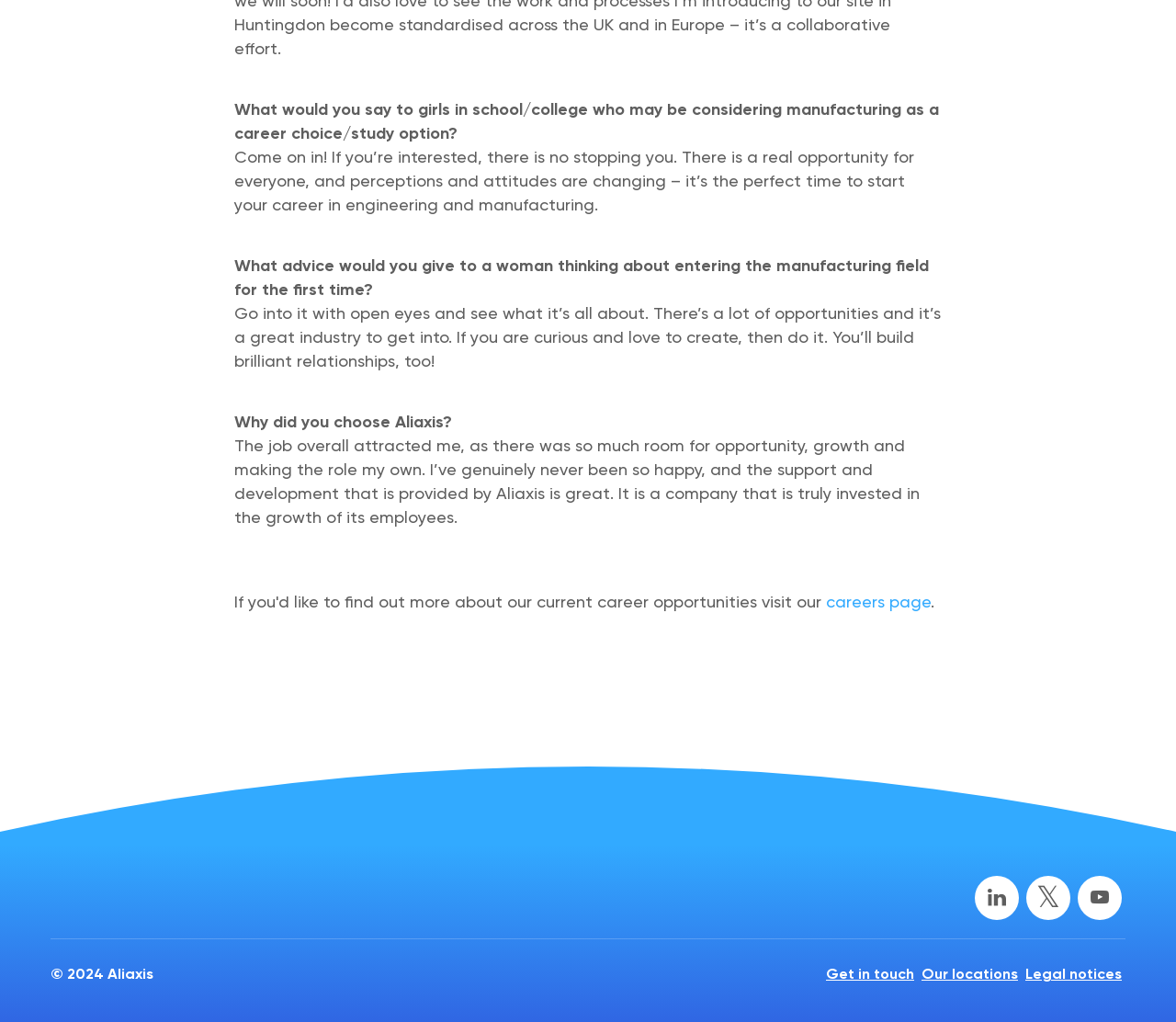Based on the description "Get in touch", find the bounding box of the specified UI element.

[0.702, 0.937, 0.777, 0.969]